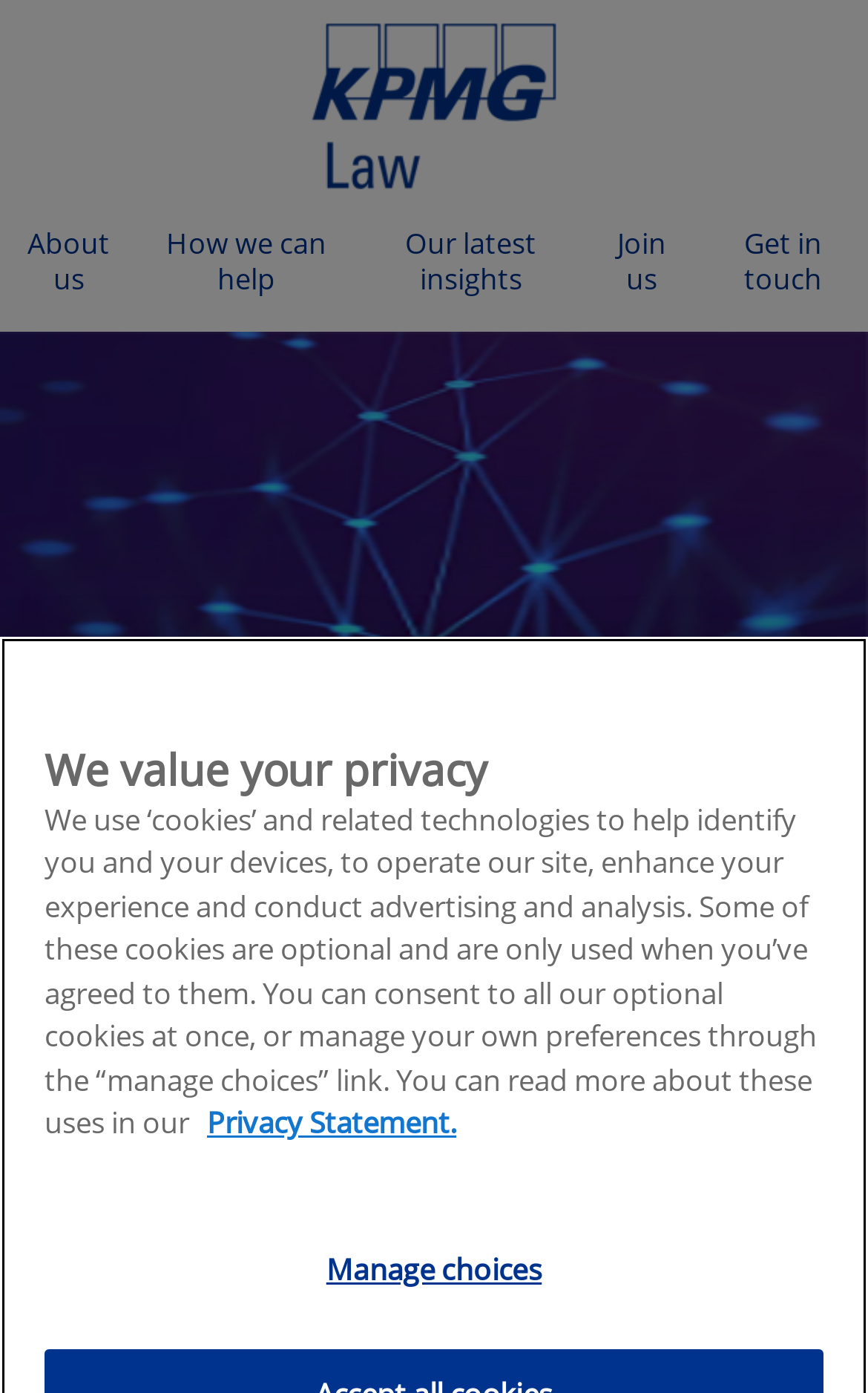Provide the bounding box coordinates for the specified HTML element described in this description: "admin". The coordinates should be four float numbers ranging from 0 to 1, in the format [left, top, right, bottom].

None